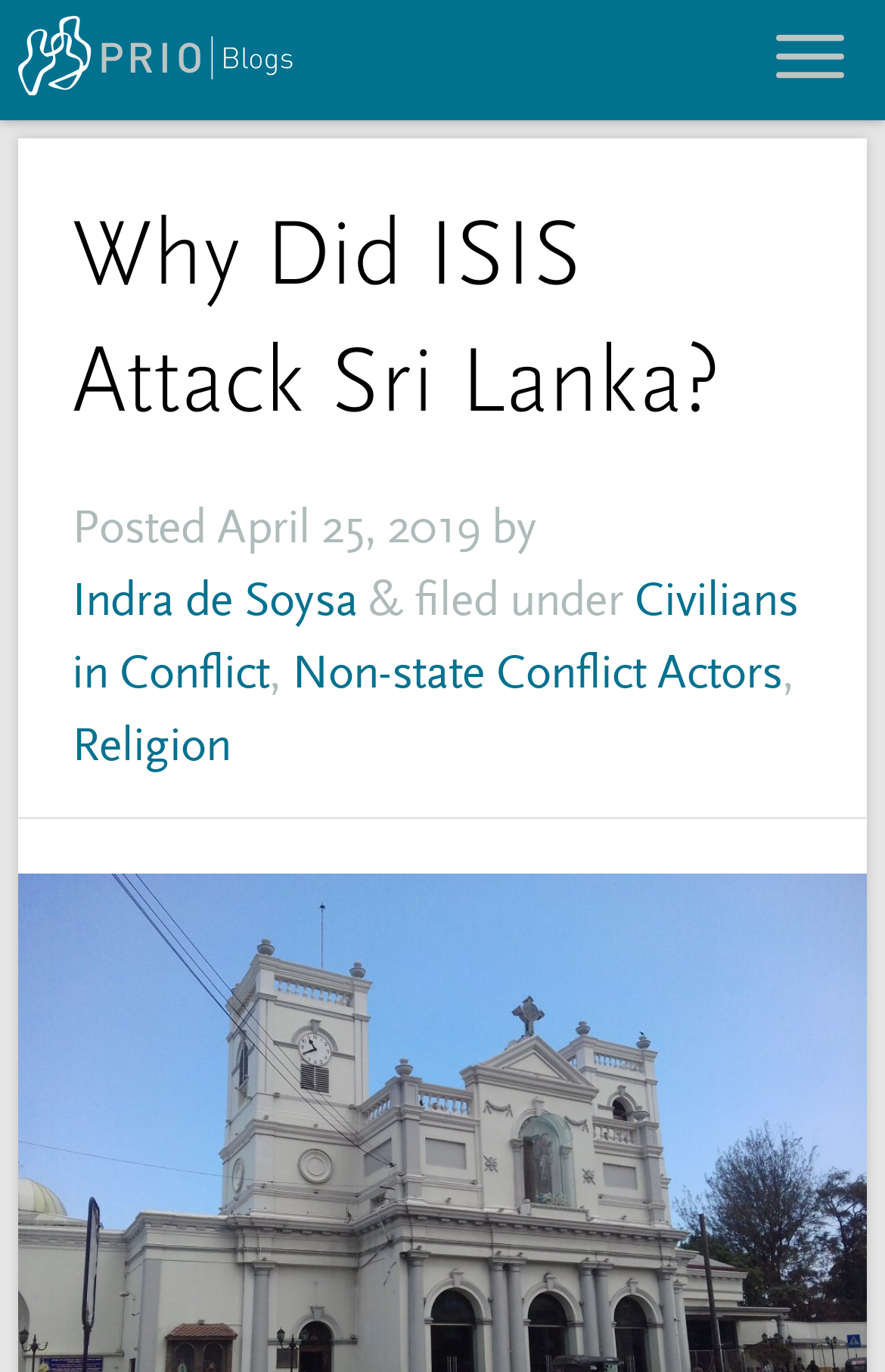Summarize the webpage with a detailed and informative caption.

The webpage is a blog post titled "Why Did ISIS Attack Sri Lanka?" with a focus on the recent terrorist attacks in Sri Lanka. At the top left of the page, there is a link accompanied by a small image. On the top right, there is a separate image. 

The main content of the page is headed by a large header that spans almost the entire width of the page, with the title "Why Did ISIS Attack Sri Lanka?" in a prominent font. Below the title, there is a section with the post's metadata, including the text "Posted" followed by the date "April 25, 2019", the author's name "Indra de Soysa", and the categories "Civilians in Conflict", "Non-state Conflict Actors", and "Religion" as separate links. 

The rest of the page is likely to contain the blog post's content, which is not explicitly described in the accessibility tree. However, based on the meta description, it is likely to discuss the terrorist attacks on churches and hotels in Sri Lanka on Easter Sunday and explore the reasons behind the return of violence to Sri Lanka after a 10-year hiatus.